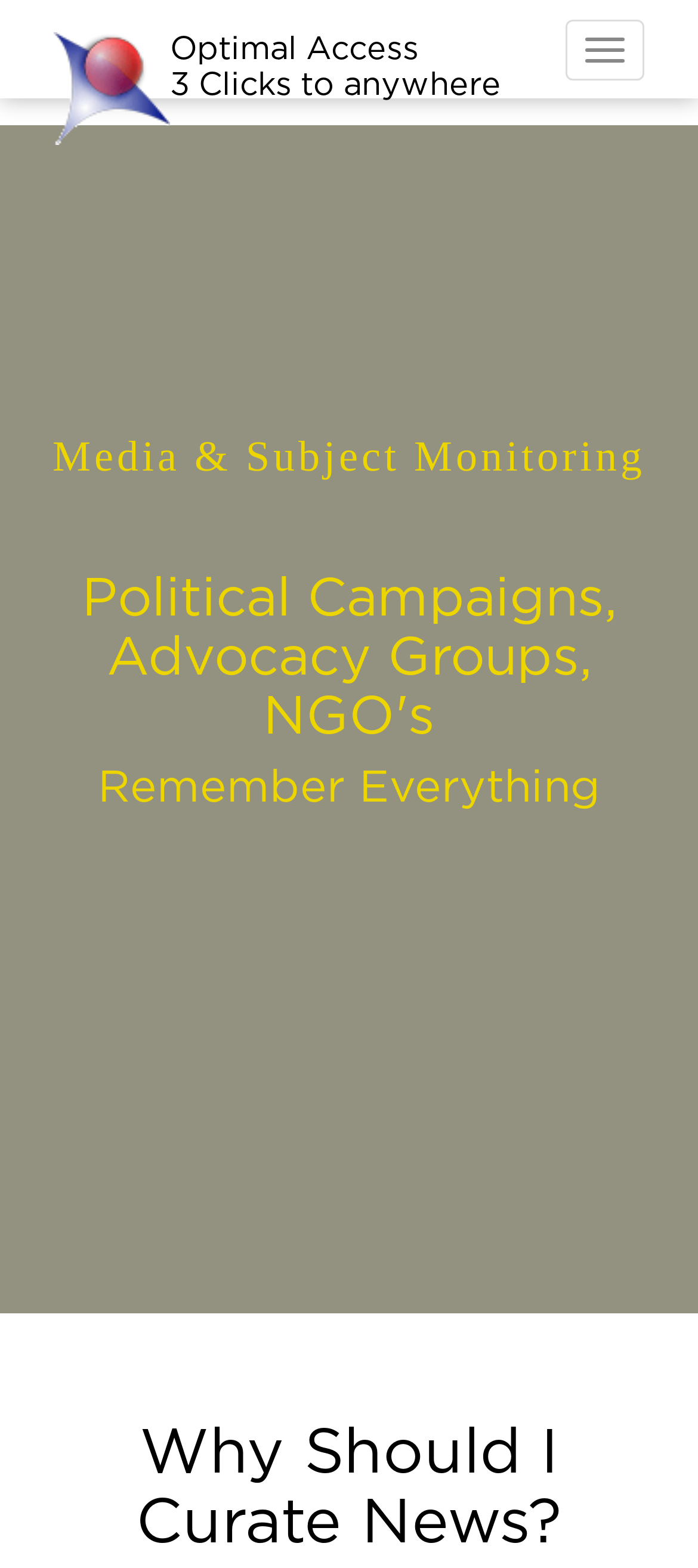Give an extensive and precise description of the webpage.

The webpage is about a Content Curation Service. At the top left corner, there is a site logo, an image accompanied by a link that allows users to navigate to anywhere on the site with three clicks. To the right of the logo, there is a toggle navigation button. 

Below the top section, there are four headings that span the width of the page. The first heading is "Media & Subject Monitoring", followed by "Political Campaigns, Advocacy Groups, NGO's", then "Remember Everything", and finally "Why Should I Curate News?" at the bottom.